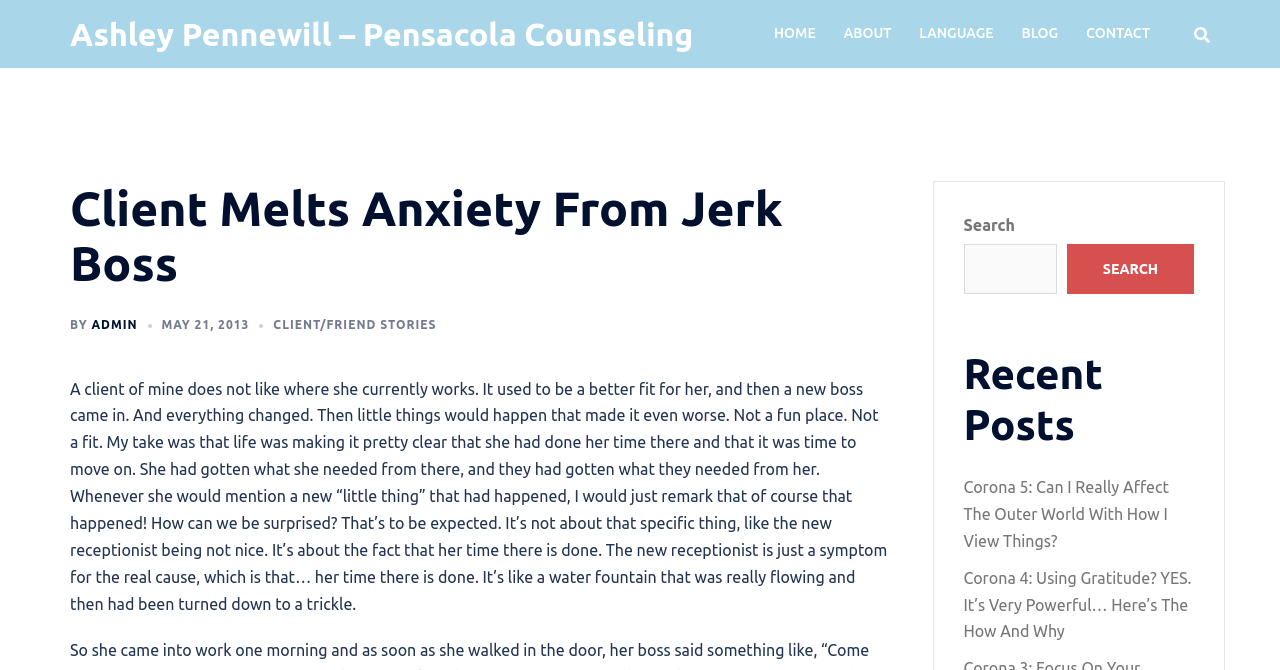Locate the bounding box coordinates of the element to click to perform the following action: 'search for a topic'. The coordinates should be given as four float values between 0 and 1, in the form of [left, top, right, bottom].

[0.753, 0.365, 0.826, 0.439]